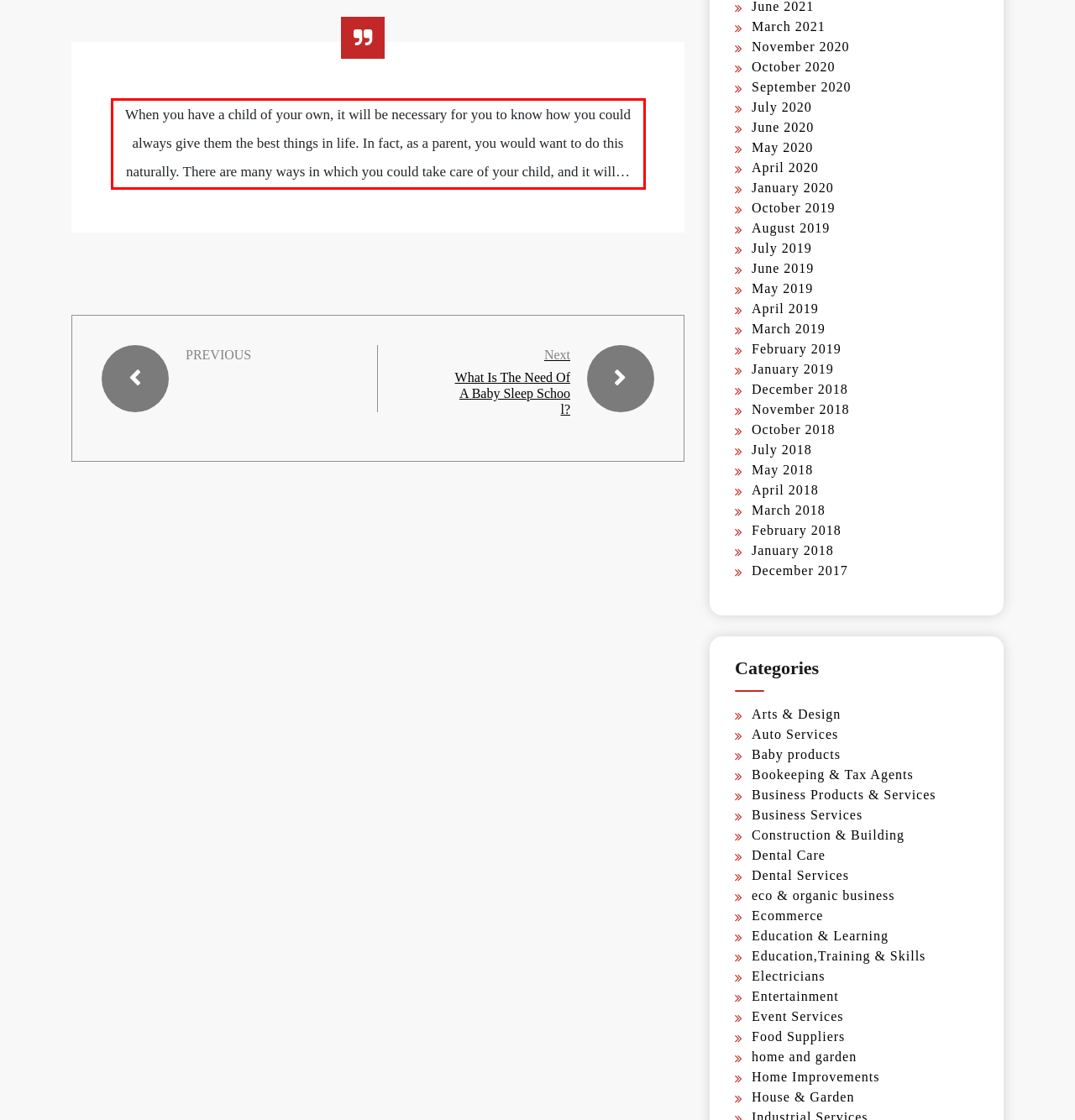Extract and provide the text found inside the red rectangle in the screenshot of the webpage.

When you have a child of your own, it will be necessary for you to know how you could always give them the best things in life. In fact, as a parent, you would want to do this naturally. There are many ways in which you could take care of your child, and it will…